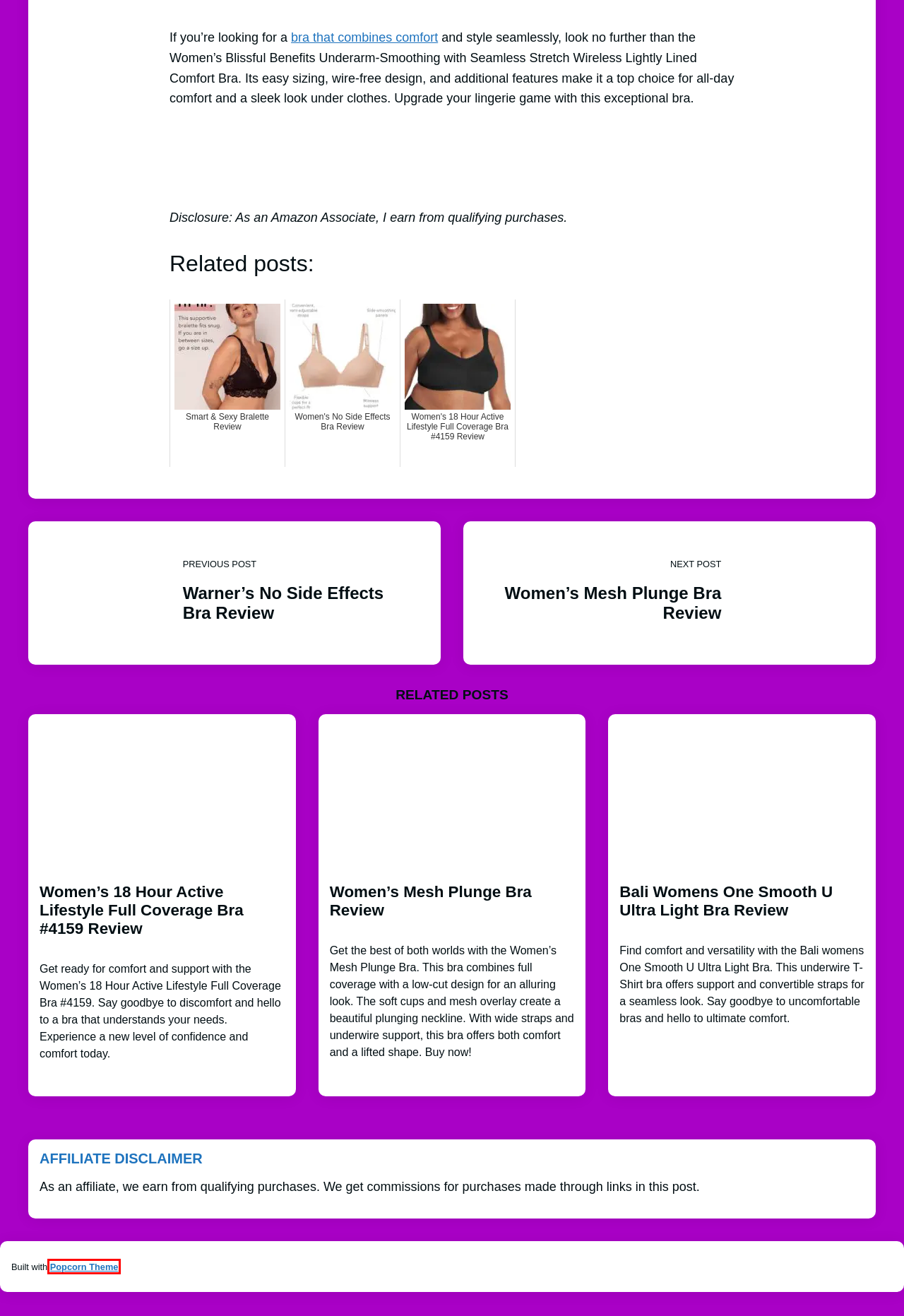You are presented with a screenshot of a webpage containing a red bounding box around a particular UI element. Select the best webpage description that matches the new webpage after clicking the element within the bounding box. Here are the candidates:
A. Bra Help Archives - Best Bra UK
B. Women's Mesh Plunge Bra Review - Best Bra UK
C. Women's 18 Hour Active Lifestyle Full Coverage Bra #4159 Review - Best Bra UK
D. Best Bra UK - Helping you find the best bras for all occassions
E. The Best WordPress Theme for Affiliate Marketeers
F. Smart & Sexy Bralette Review - Best Bra UK
G. Warner's No Side Effects Bra Review - Best Bra UK
H. Bali Womens One Smooth U Ultra Light Bra Review - Best Bra UK

E